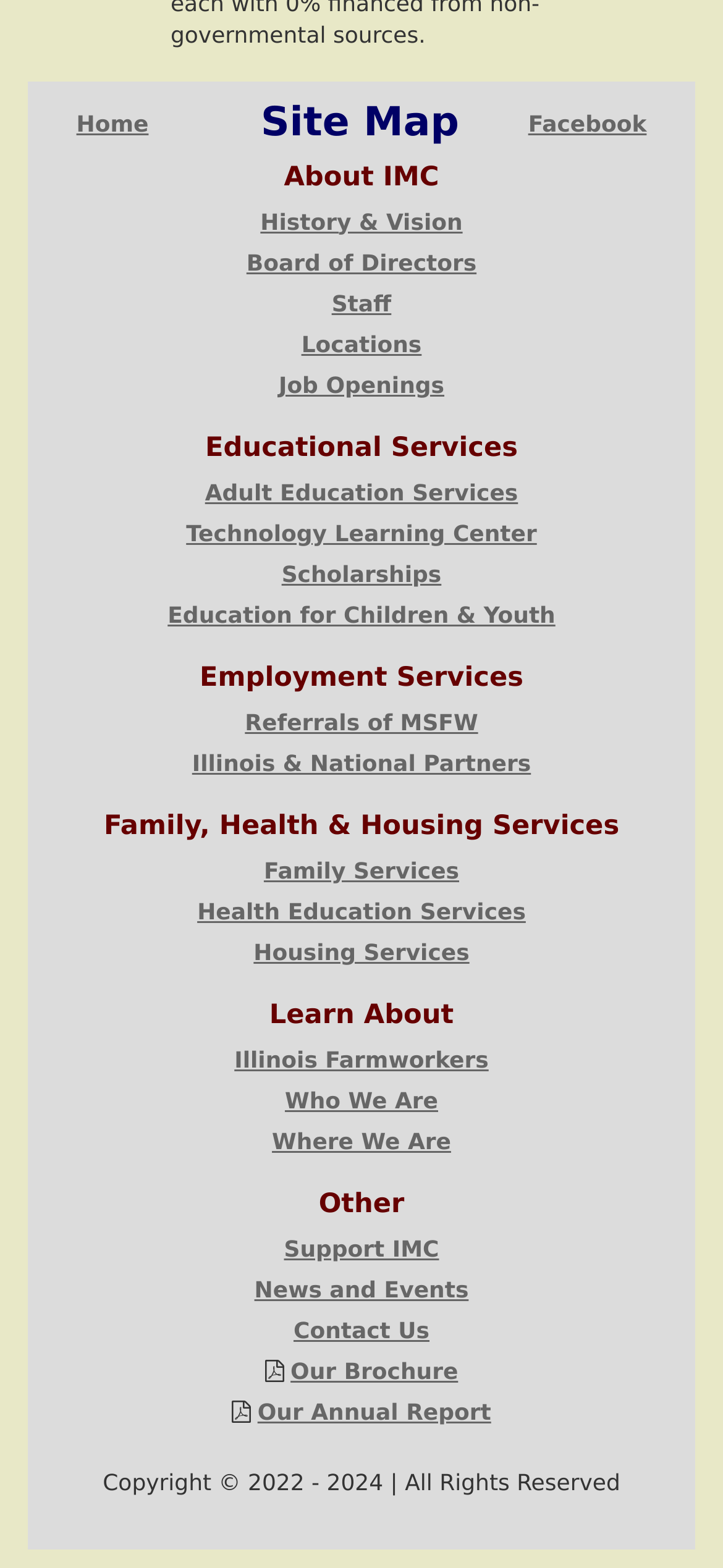What is the organization's name?
Your answer should be a single word or phrase derived from the screenshot.

IMC